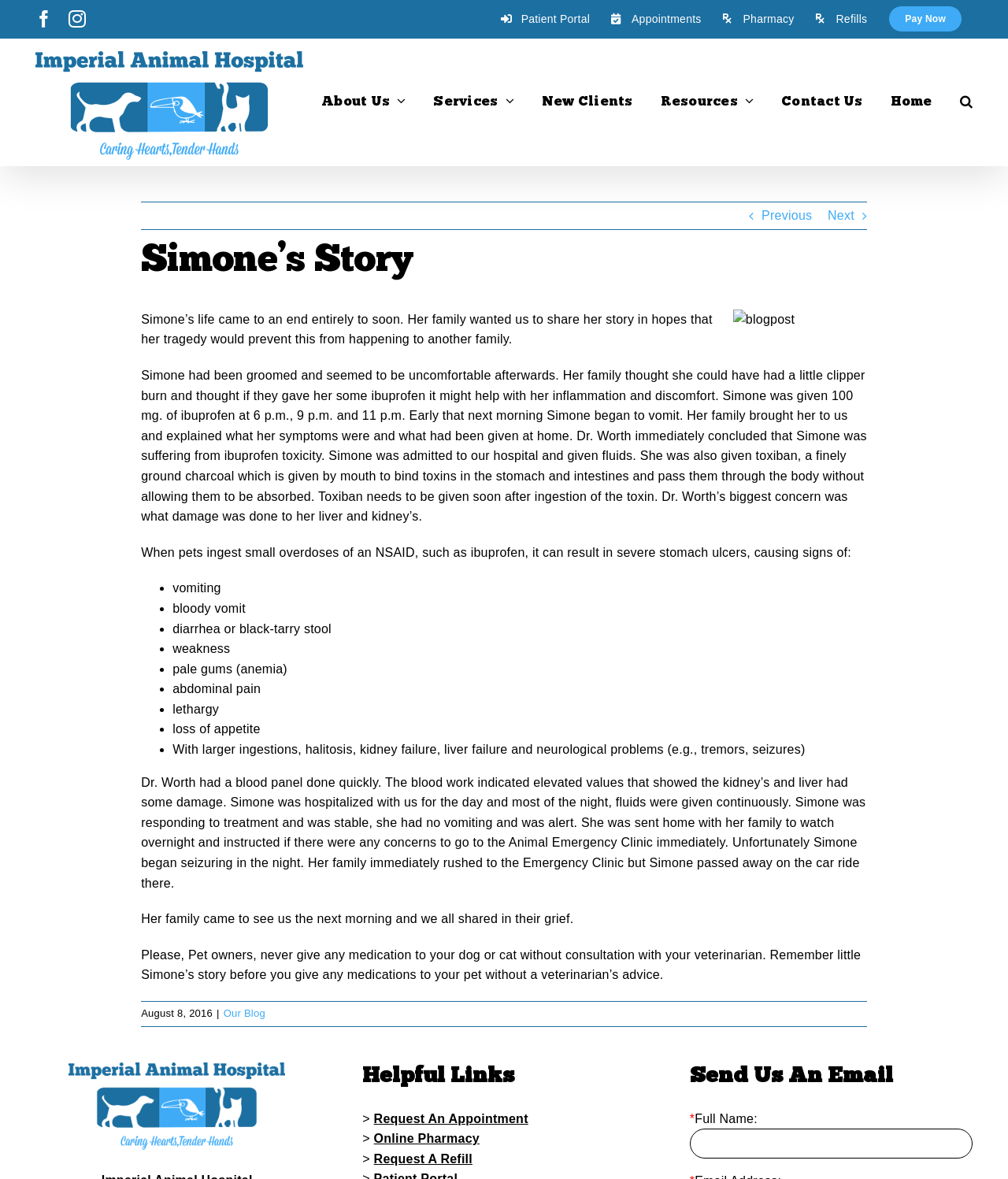Please identify the bounding box coordinates of the element's region that needs to be clicked to fulfill the following instruction: "Click the Facebook link". The bounding box coordinates should consist of four float numbers between 0 and 1, i.e., [left, top, right, bottom].

[0.035, 0.009, 0.053, 0.023]